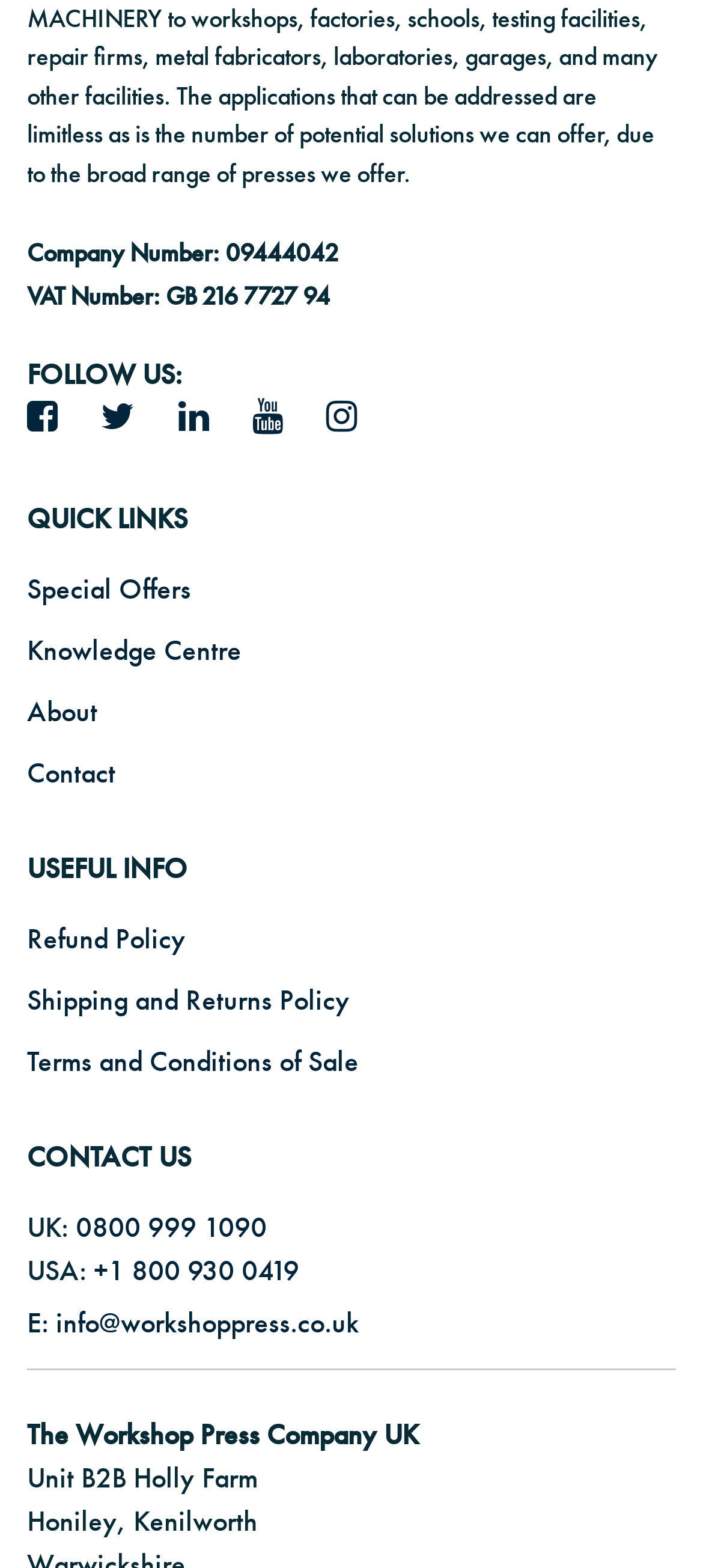Identify the bounding box coordinates of the part that should be clicked to carry out this instruction: "View Terms and Conditions of Sale".

[0.038, 0.658, 0.962, 0.697]